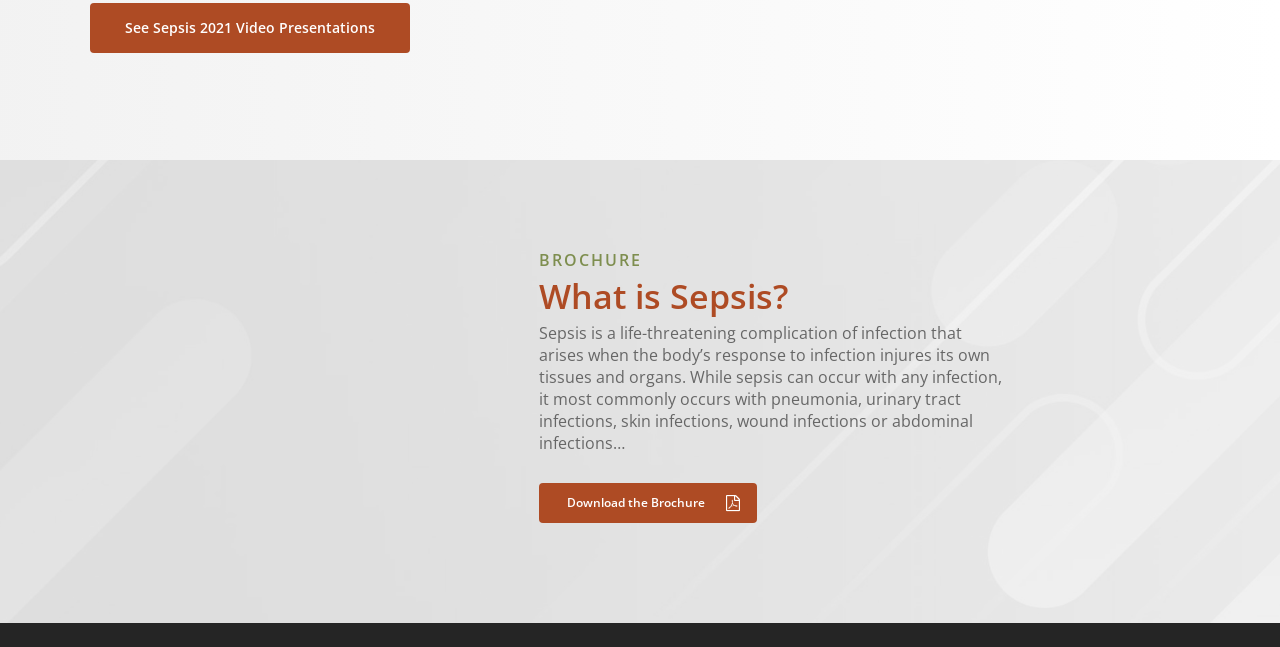Please find the bounding box for the following UI element description. Provide the coordinates in (top-left x, top-left y, bottom-right x, bottom-right y) format, with values between 0 and 1: alt="what is sepsis brochure cover"

[0.217, 0.386, 0.374, 0.791]